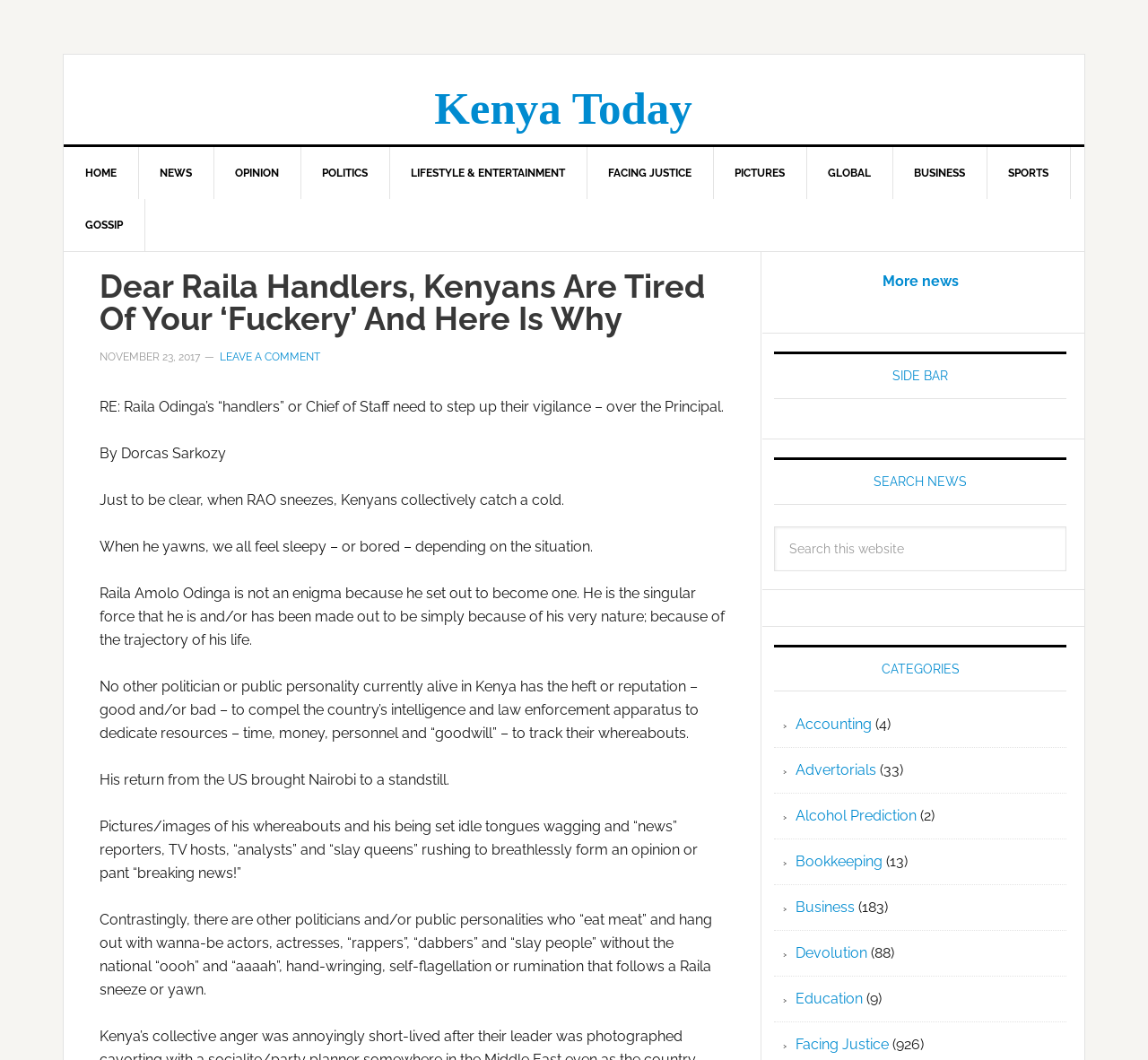Please provide a brief answer to the following inquiry using a single word or phrase:
What is the purpose of the search box?

Search this website